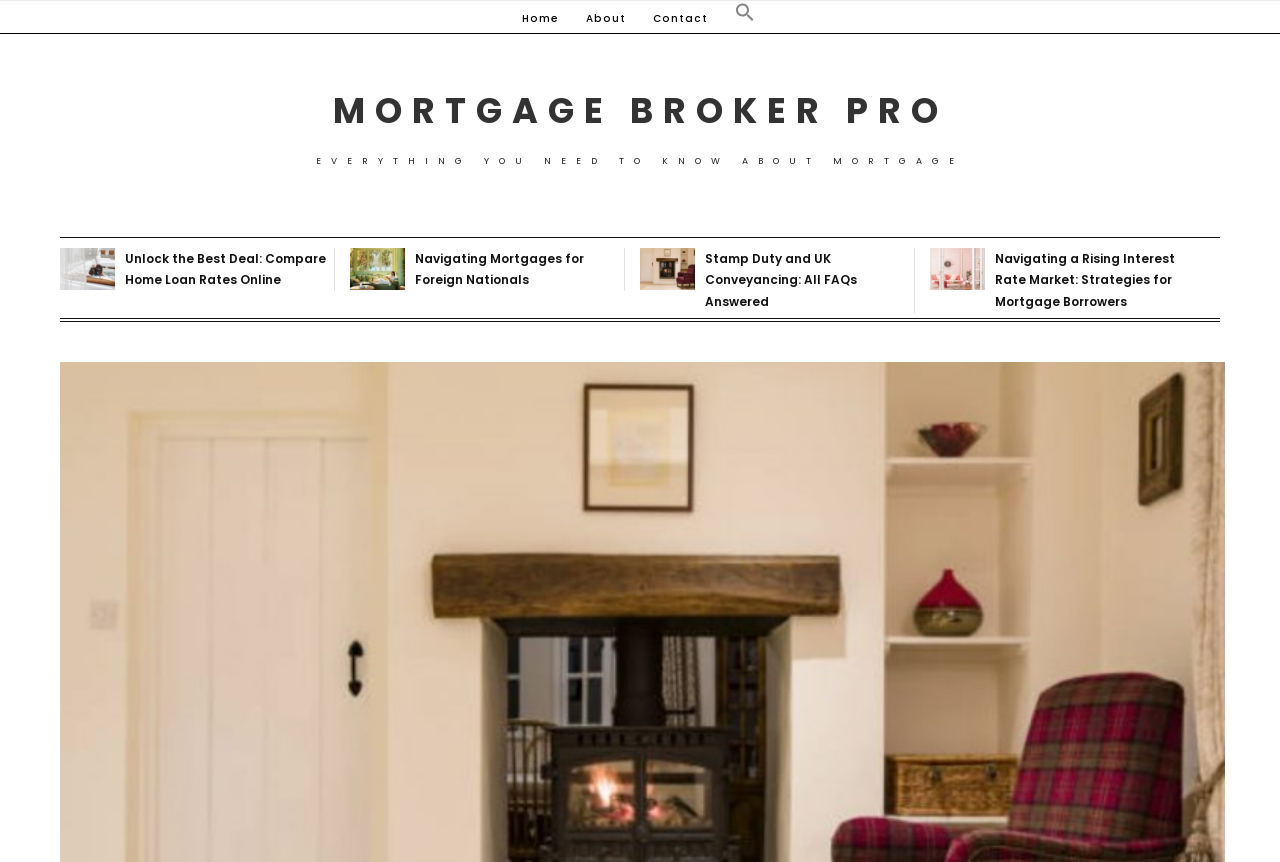Write a detailed summary of the webpage.

This webpage is about Mortgage Broker Pro, a UK-based mortgage brokerage firm. At the top, there is a navigation menu with four links: "Home", "About", "Contact", and a "Search Icon Link" accompanied by a small search icon image. Below the navigation menu, the company's name "MORTGAGE BROKER PRO" is displayed prominently in a large font, with a link to the company's homepage.

On the left side of the page, there is a section with a heading "EVERYTHING YOU NEED TO KNOW ABOUT MORTGAGE" in a smaller font. Below this heading, there are four links with accompanying images, each related to a specific topic in the mortgage industry. The topics include comparing home loan rates online, navigating mortgages for foreign nationals, stamp duty and UK conveyancing, and navigating a rising interest rate market.

Each of these links has a corresponding heading and image, with the headings providing a brief summary of the topic. The images are likely icons or thumbnails related to each topic. The links and headings are arranged in a vertical column, with the stamp duty and UK conveyancing topic being the most prominent, as it is the main topic of the webpage.